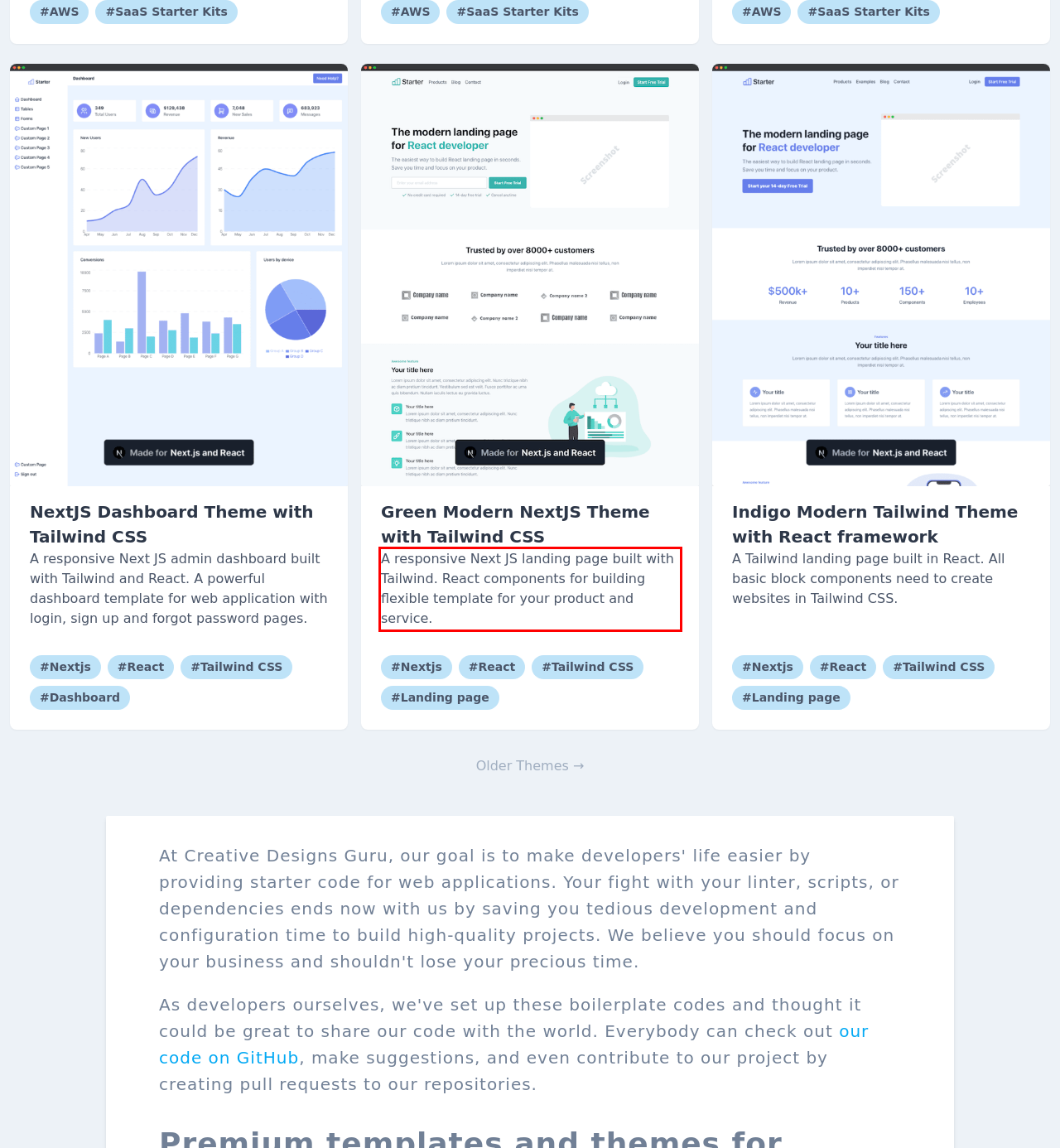Please look at the webpage screenshot and extract the text enclosed by the red bounding box.

A responsive Next JS landing page built with Tailwind. React components for building flexible template for your product and service.